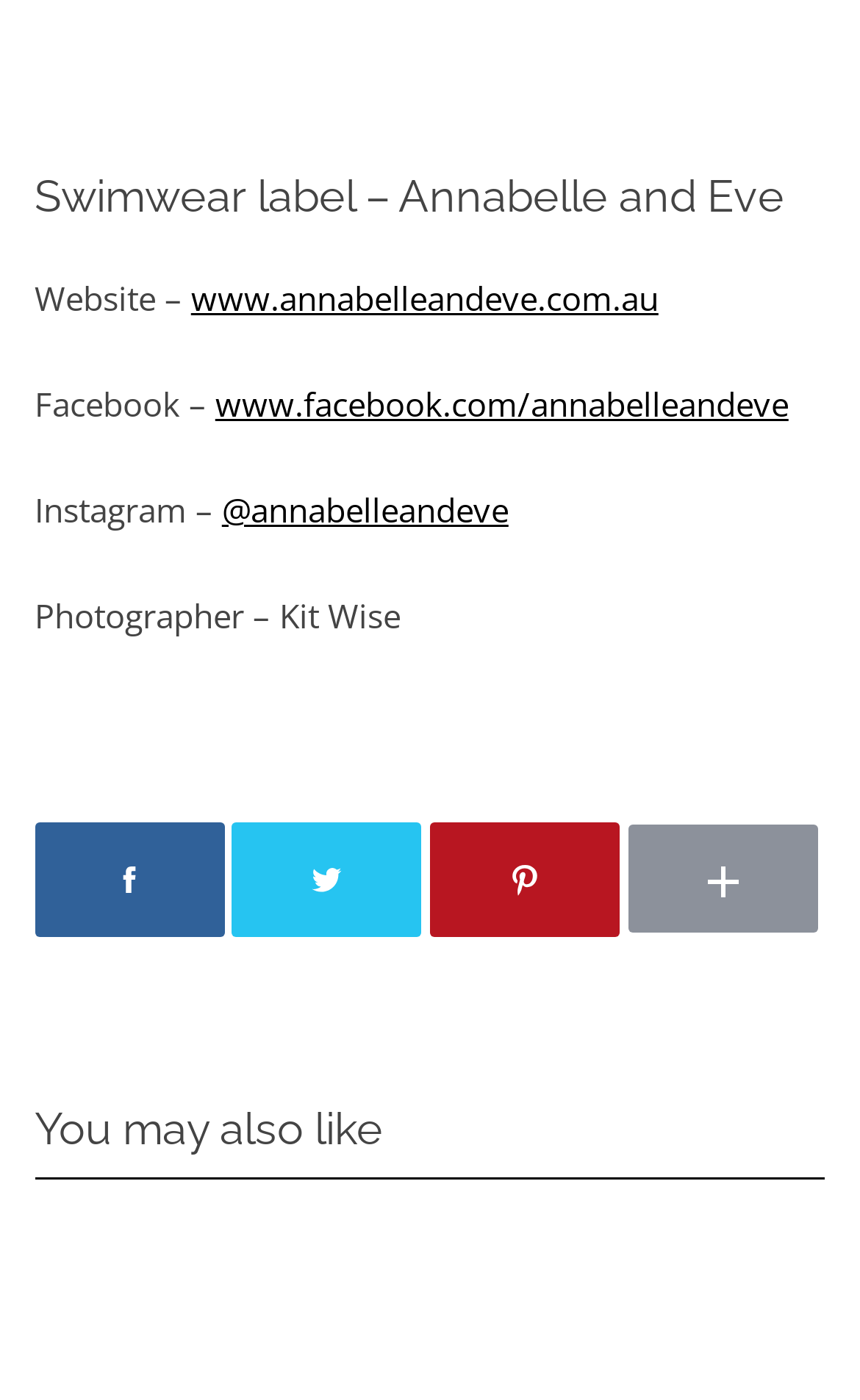Given the description of a UI element: "Facebook", identify the bounding box coordinates of the matching element in the webpage screenshot.

[0.04, 0.587, 0.261, 0.669]